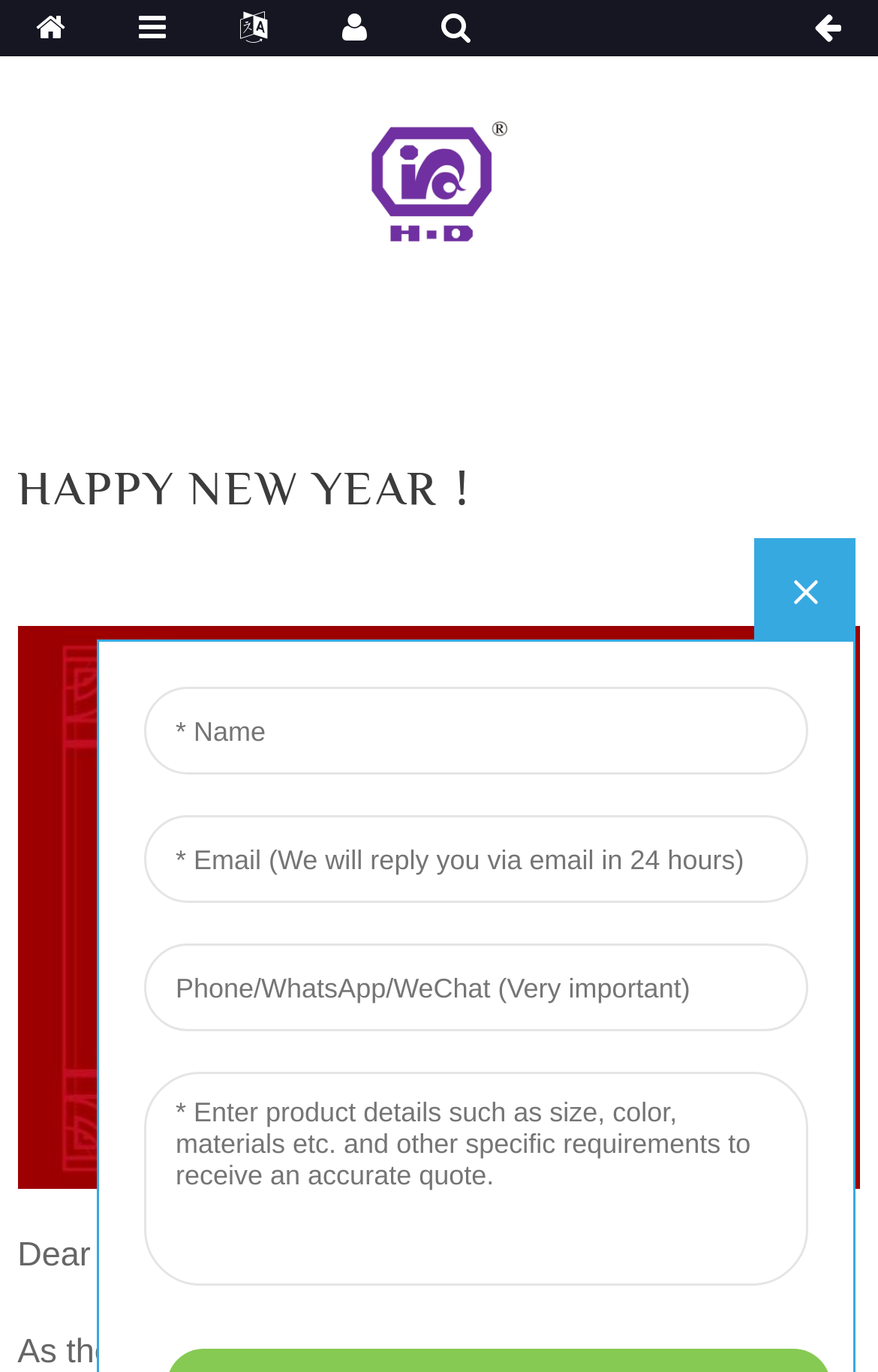Find the bounding box of the UI element described as follows: "alt="LOGO3"".

[0.421, 0.117, 0.579, 0.143]